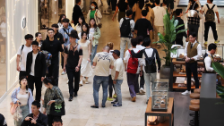Describe all the elements and aspects of the image comprehensively.

The image captures a vibrant scene inside a bustling shopping mall, filled with a diverse crowd. People stroll purposefully along the spacious hallway, which boasts a modern architectural design. On the left, stores display their merchandise, attracting attention from shoppers. Groups of individuals, including a mix of friends and families, are seen engaging in conversation and enjoying their day out. Notably, some seem to take photos or share moments together, reflecting the lively atmosphere. The warm lighting enhances the inviting feel of the space, making it a popular destination for socializing and shopping. This scene exemplifies contemporary urban life, characterized by energy, interaction, and community engagement.